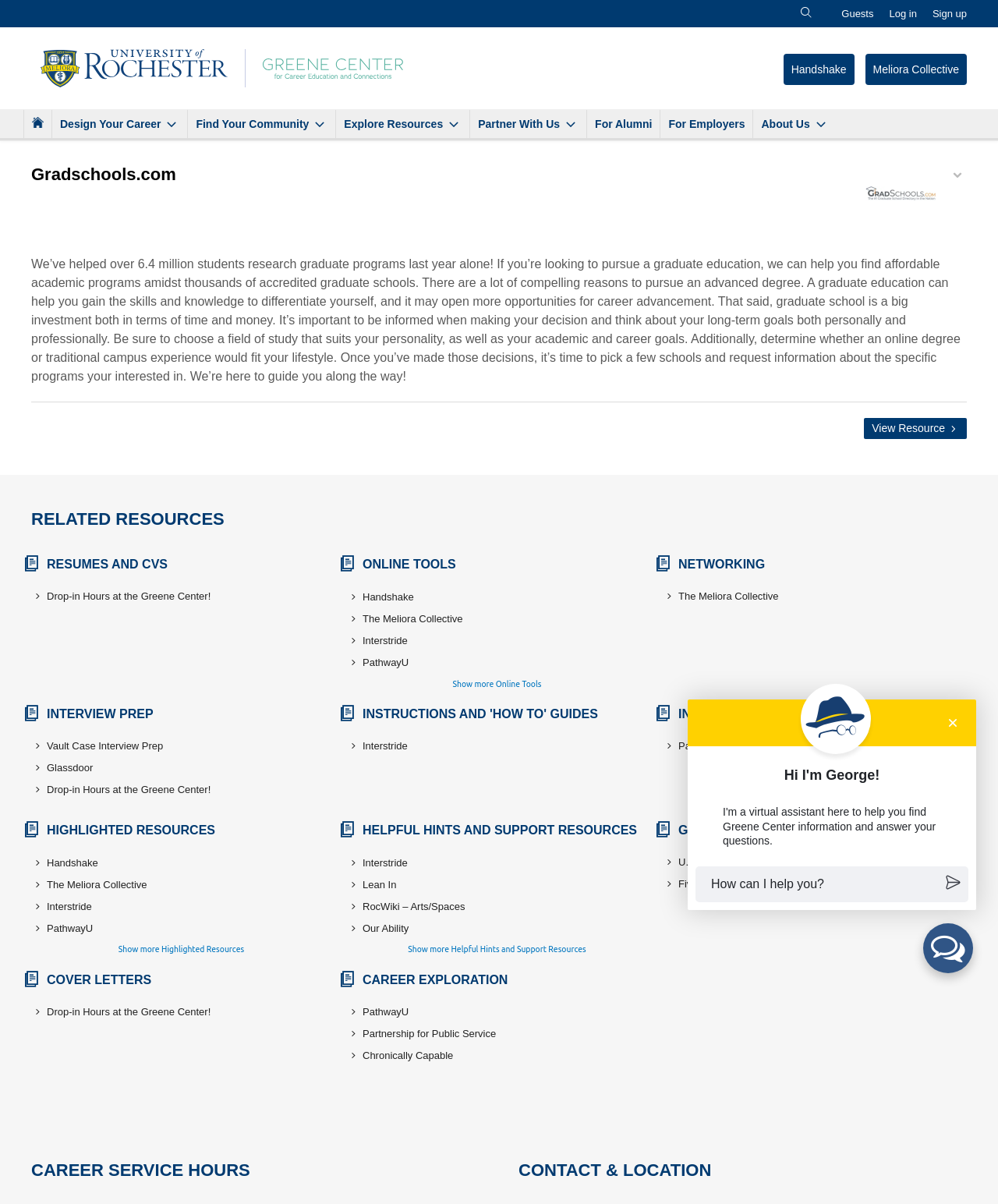Can you find the bounding box coordinates of the area I should click to execute the following instruction: "Explore resources for career design"?

[0.337, 0.091, 0.47, 0.115]